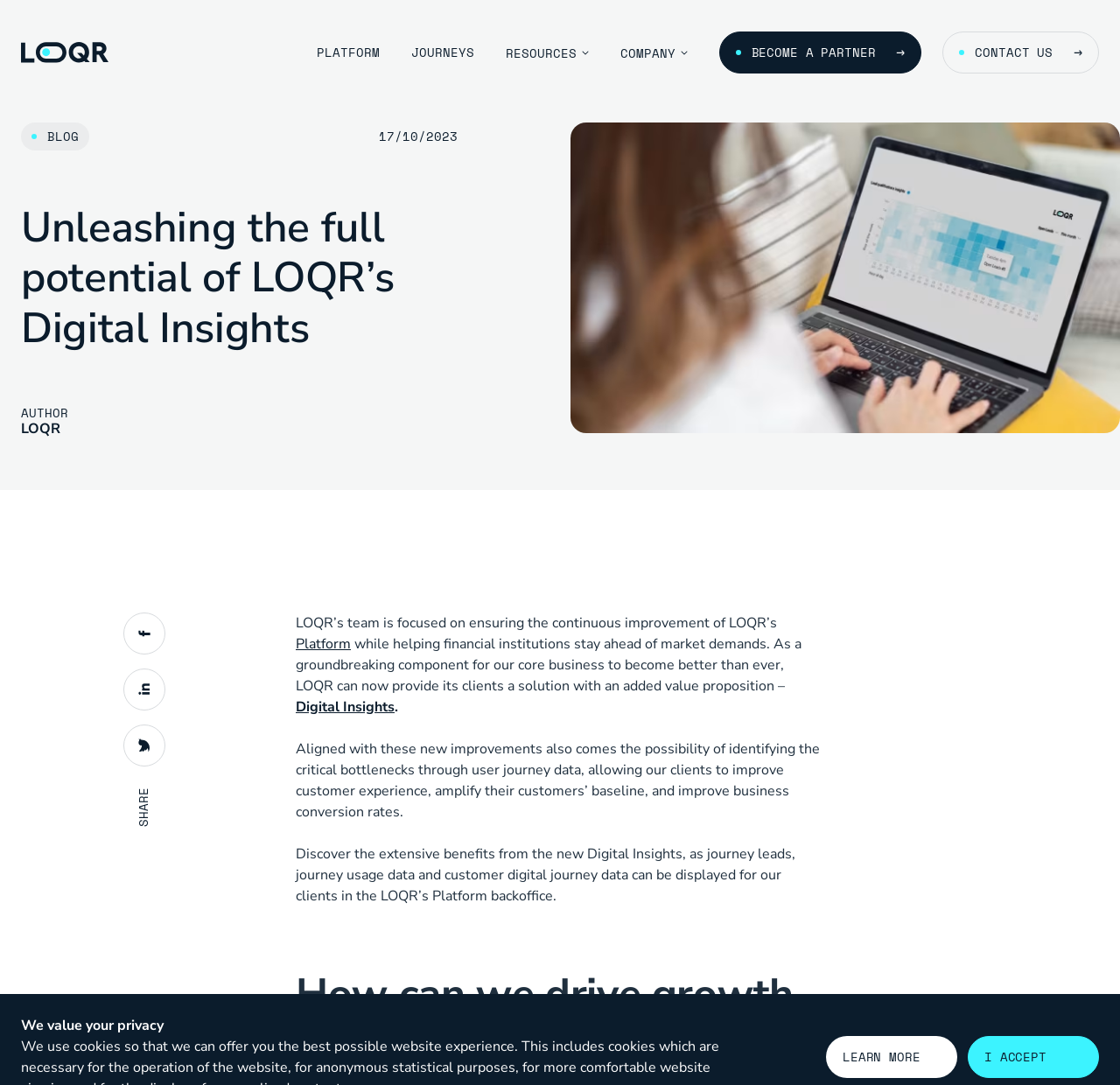Pinpoint the bounding box coordinates for the area that should be clicked to perform the following instruction: "Click on the LEARN MORE link".

[0.738, 0.955, 0.855, 0.994]